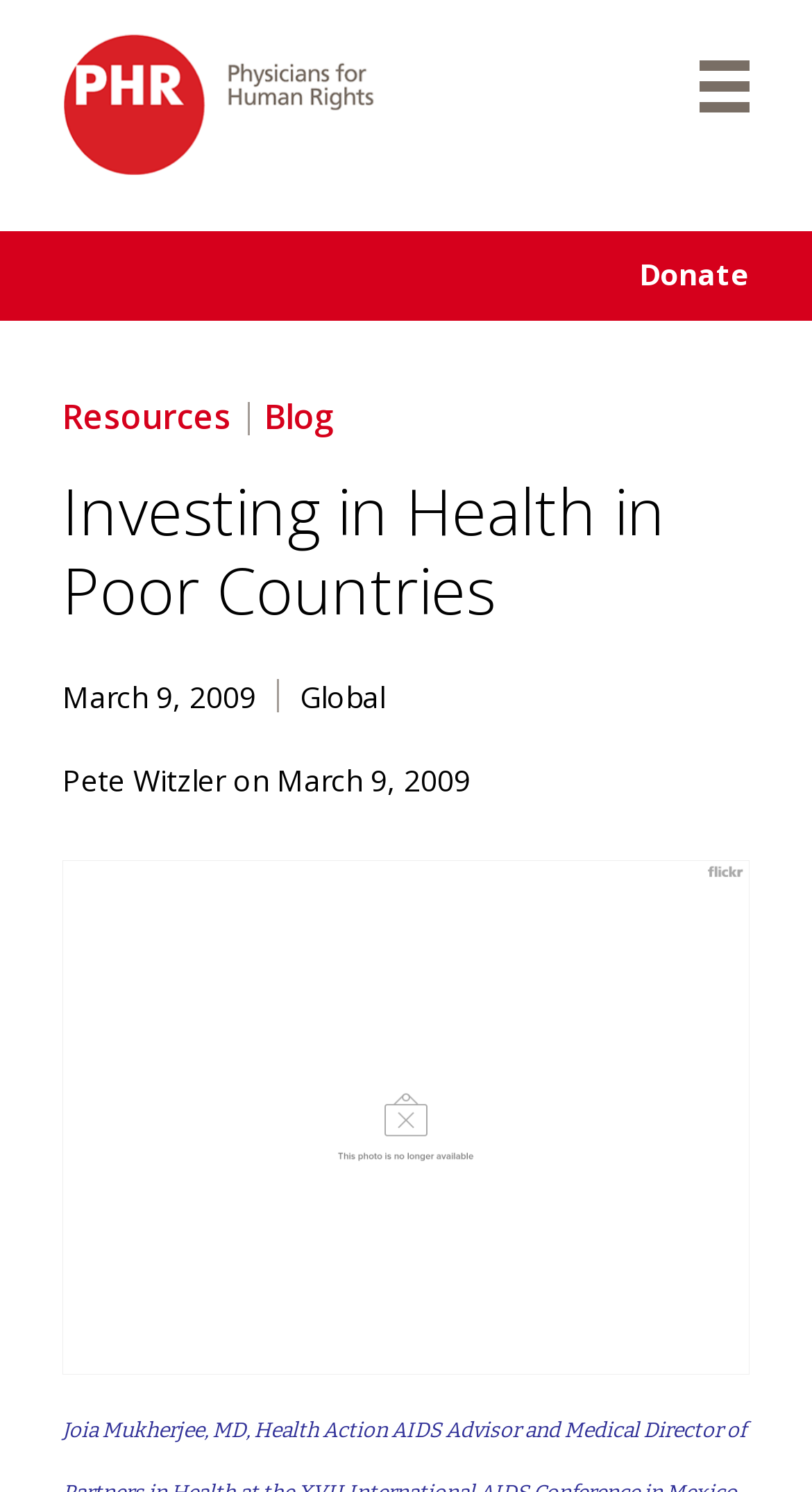Please extract the title of the webpage.

Investing in Health in Poor Countries